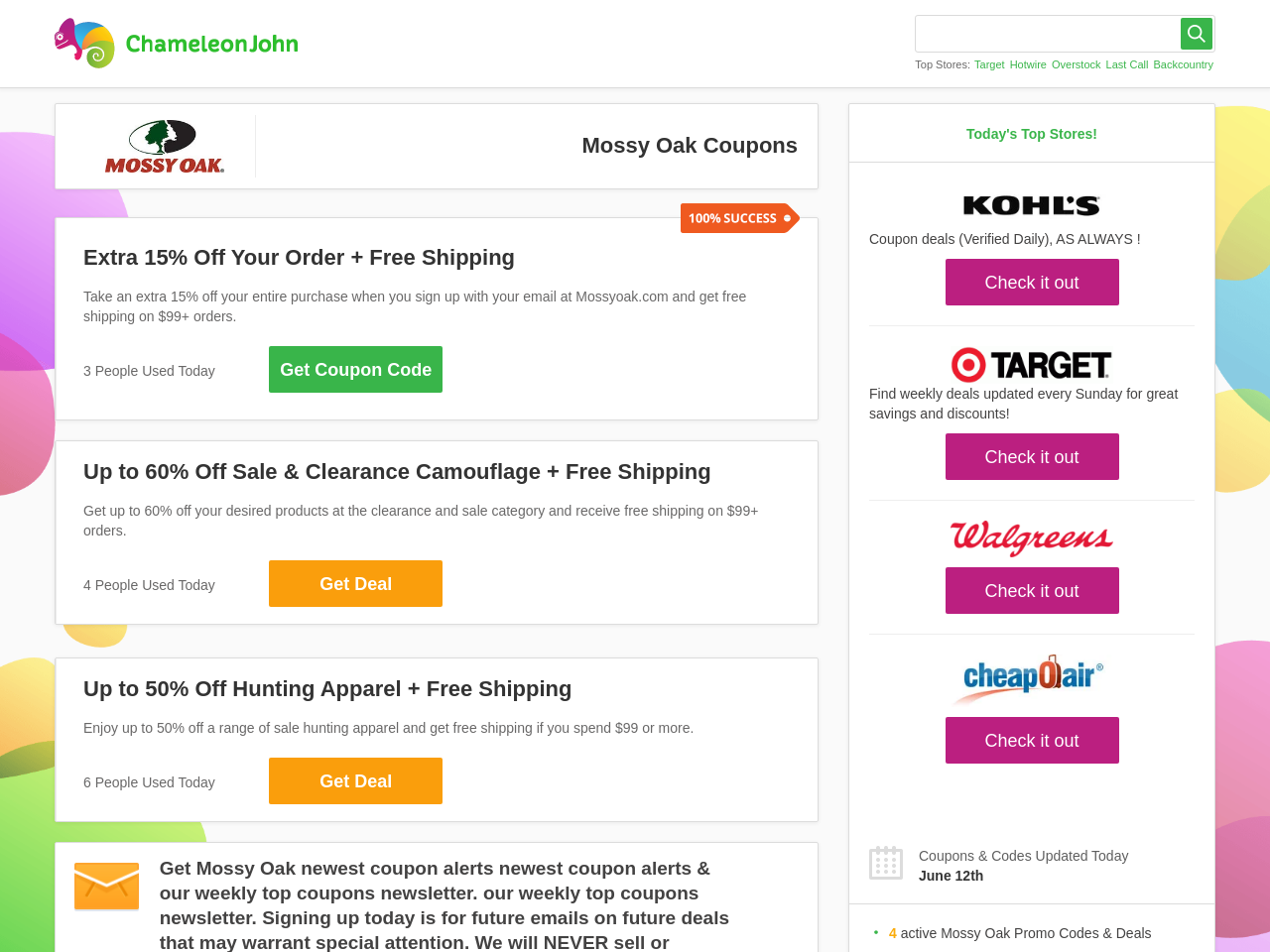Offer a comprehensive description of the webpage’s content and structure.

This webpage is about Mossy Oak coupons and promo codes. At the top, there is a link to "Mossy Oak Discount Codes and Coupon Codes from ChameleonJohn" and an empty textbox with a button next to it. Below that, there is a section titled "Top Stores" with links to popular stores like Target, Hotwire, and Overstock.

To the left of the "Top Stores" section, there is an image of "Mossy Oak Coupon Codes". Below the image, there is a heading "Mossy Oak Coupons" followed by a series of coupon offers. The first offer is for an extra 15% off your order plus free shipping, with a description of the deal and a "Get Coupon Code" button. Below that, there are two more offers: one for up to 60% off sale and clearance camouflage with free shipping, and another for up to 50% off hunting apparel with free shipping. Each offer has a description, a "Get Deal" button, and a note on how many people used the deal today.

On the right side of the page, there are several images and links to coupon deals for other stores like Kohl's, Target, Walgreens, and CheapOair. Each section has a brief description and a "Check it out" link. There are also horizontal separators between each section.

At the bottom of the page, there is a section titled "Coupons & Codes Updated Today" with the date "June 12th" and a heading that says "4 active Mossy Oak Promo Codes & Deals".